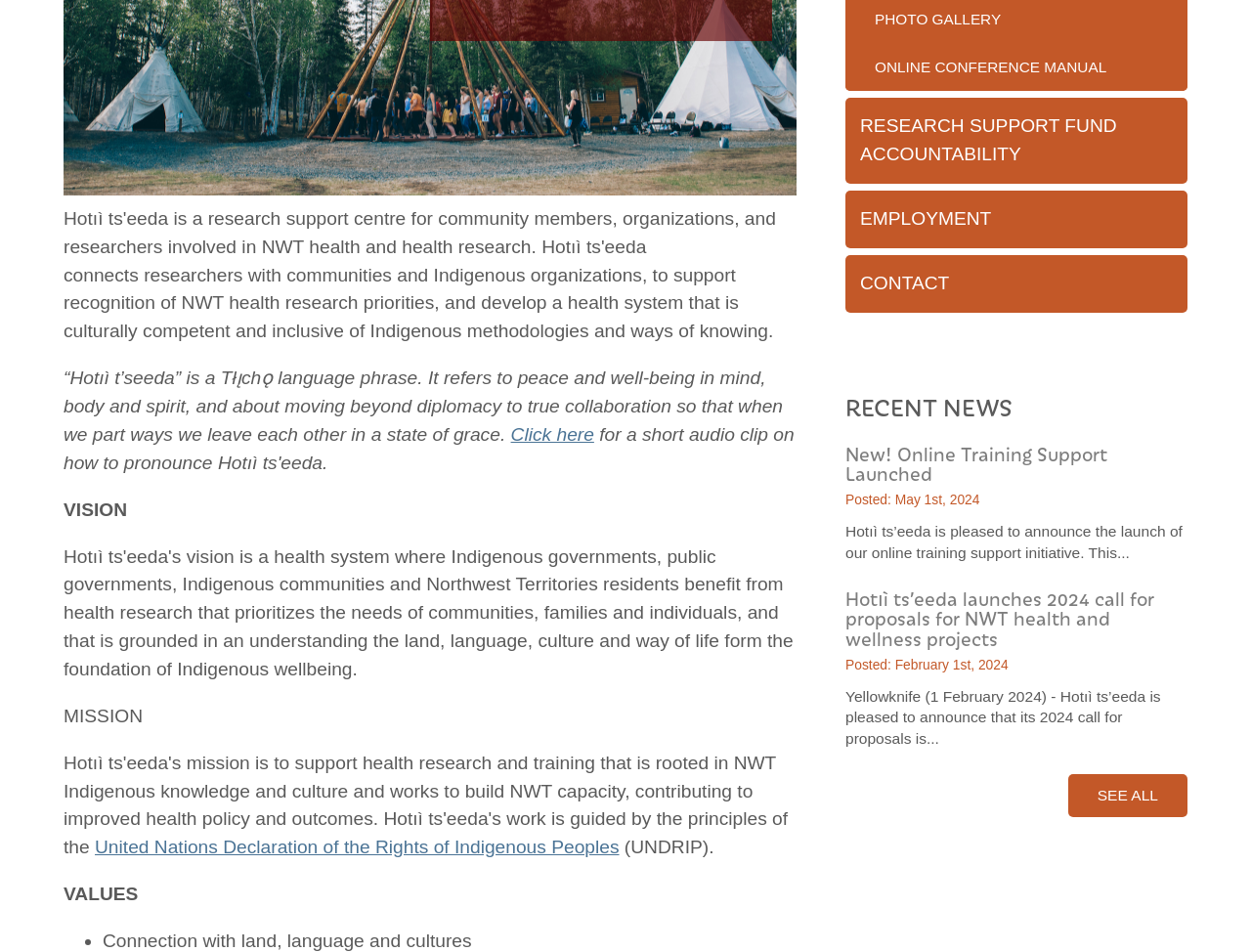From the given element description: "See all", find the bounding box for the UI element. Provide the coordinates as four float numbers between 0 and 1, in the order [left, top, right, bottom].

[0.854, 0.813, 0.949, 0.859]